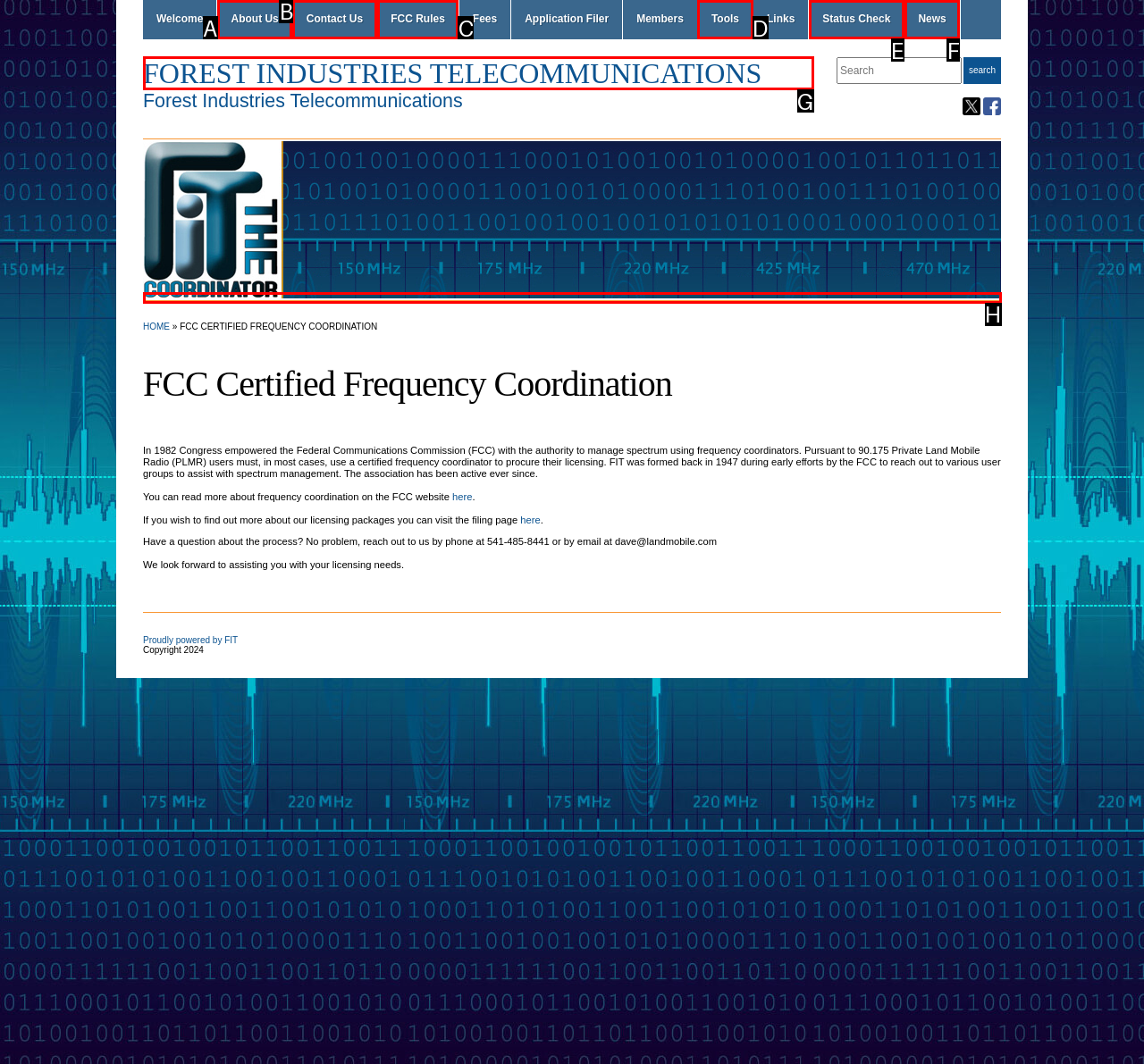Tell me which option best matches this description: Forest Industries Telecommunications
Answer with the letter of the matching option directly from the given choices.

G